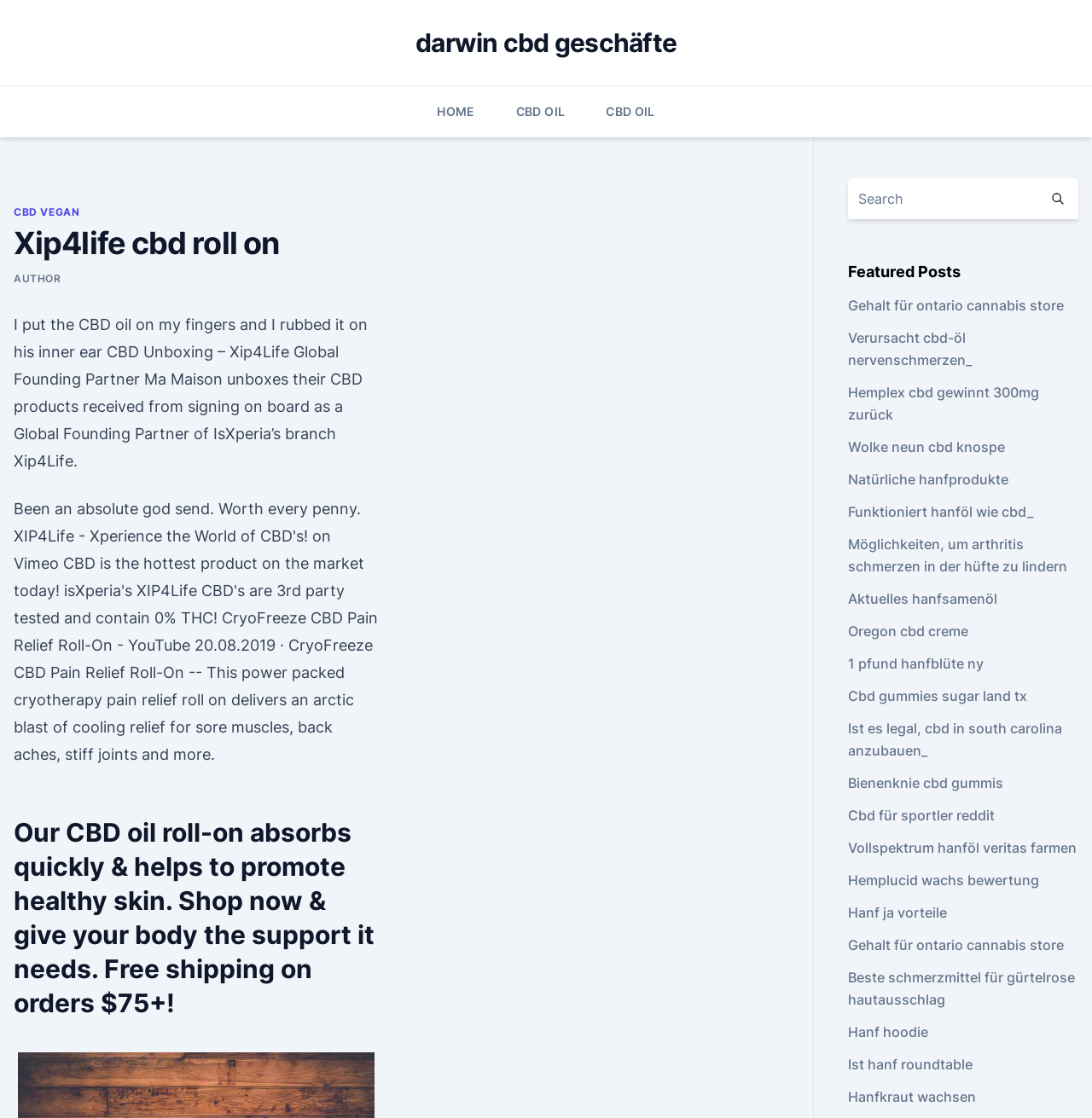What is the purpose of the textbox?
Provide a detailed answer to the question using information from the image.

The textbox is located next to a button with a search icon, and its placeholder text is 'Search'. This suggests that the purpose of the textbox is to allow users to search for something on the webpage.